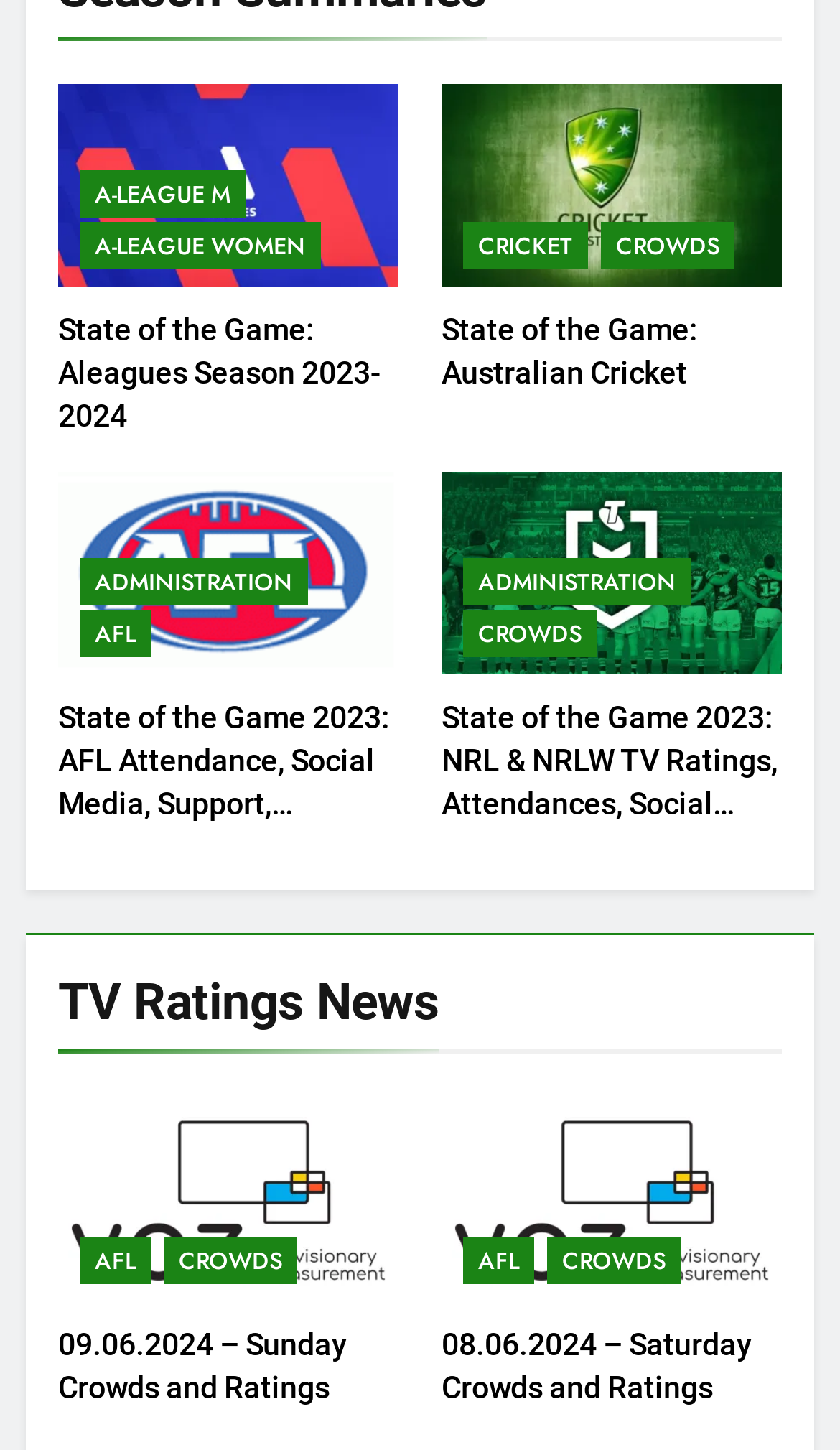Please determine the bounding box of the UI element that matches this description: David Vincent Wheeler. The coordinates should be given as (top-left x, top-left y, bottom-right x, bottom-right y), with all values between 0 and 1.

None